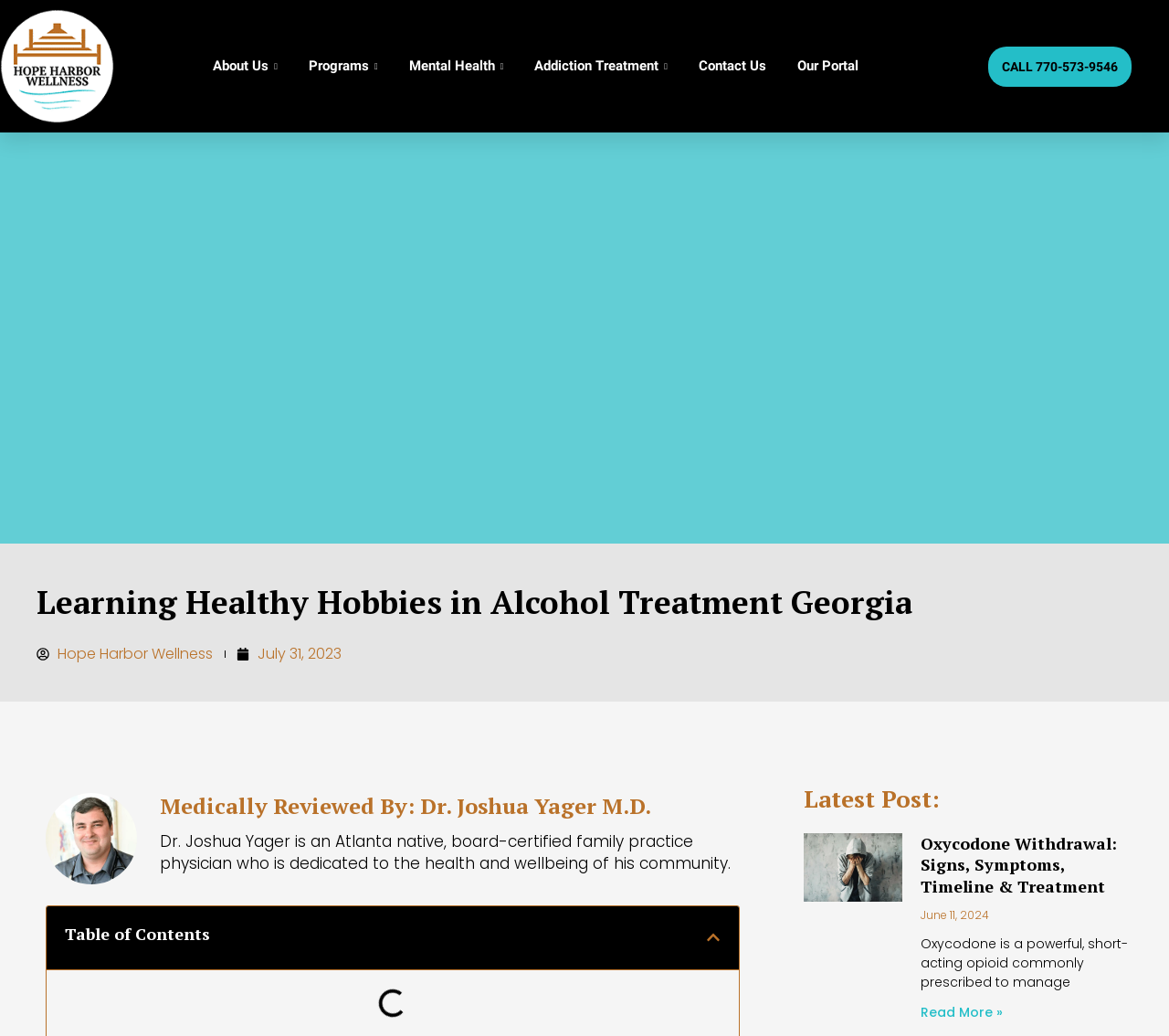Provide a comprehensive caption for the webpage.

The webpage is about Healthy Hobbies in Alcohol Treatment in Georgia, with a focus on staying sober after treatment. At the top left, there is a logo of Hope Harbor Wellness, a drug and alcohol rehab and mental health treatment center. Below the logo, there are several links to different sections of the website, including "About Us", "Programs", "Mental Health", "Addiction Treatment", "Contact Us", and "Our Portal".

On the right side of the page, there is a call-to-action link "CALL 770-573-9546" to encourage visitors to take action. Below this link, there is a heading "Learning Healthy Hobbies in Alcohol Treatment Georgia" which is the main topic of the page.

Under the heading, there is a link to "Hope Harbor Wellness" and a timestamp "July 31, 2023" indicating when the content was published. Next to the timestamp, there is a medically reviewed section with a picture of Dr. Joshua Yager M.D. and a brief description of his background.

Below the medically reviewed section, there is a table of contents with a "Close" button. The table of contents is expanded, indicating that it is currently open.

Further down the page, there is a section titled "Latest Post:" which features an article about Oxycodone Withdrawal in Atlanta, GA. The article includes a link to "Oxycodone Withdrawal: Signs, Symptoms, Timeline & Treatment" with a brief summary and a "Read more" link. There is also an image related to the article and a timestamp "June 11, 2024" indicating when the article was published.